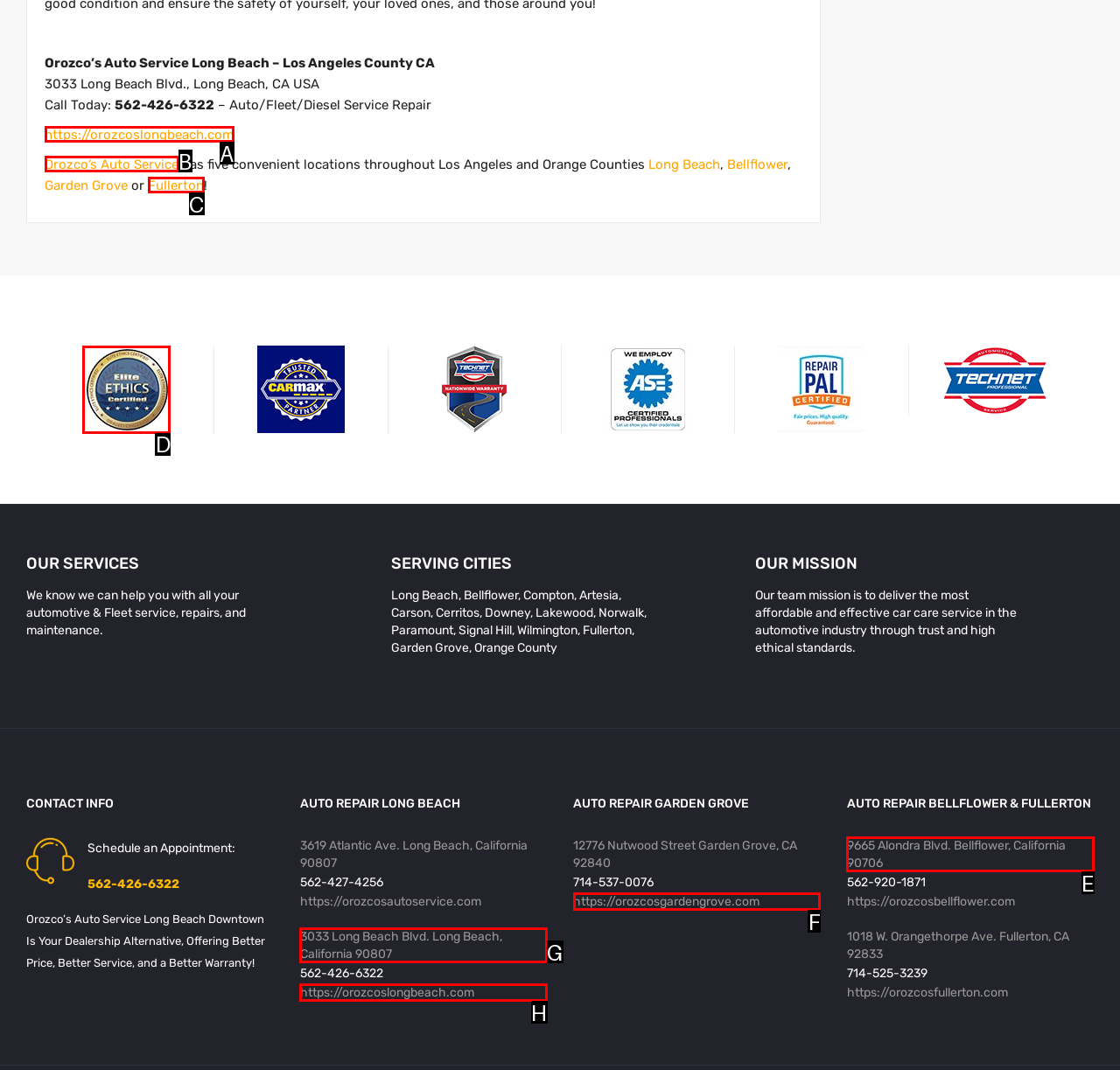Select the appropriate letter to fulfill the given instruction: View the badge image
Provide the letter of the correct option directly.

D